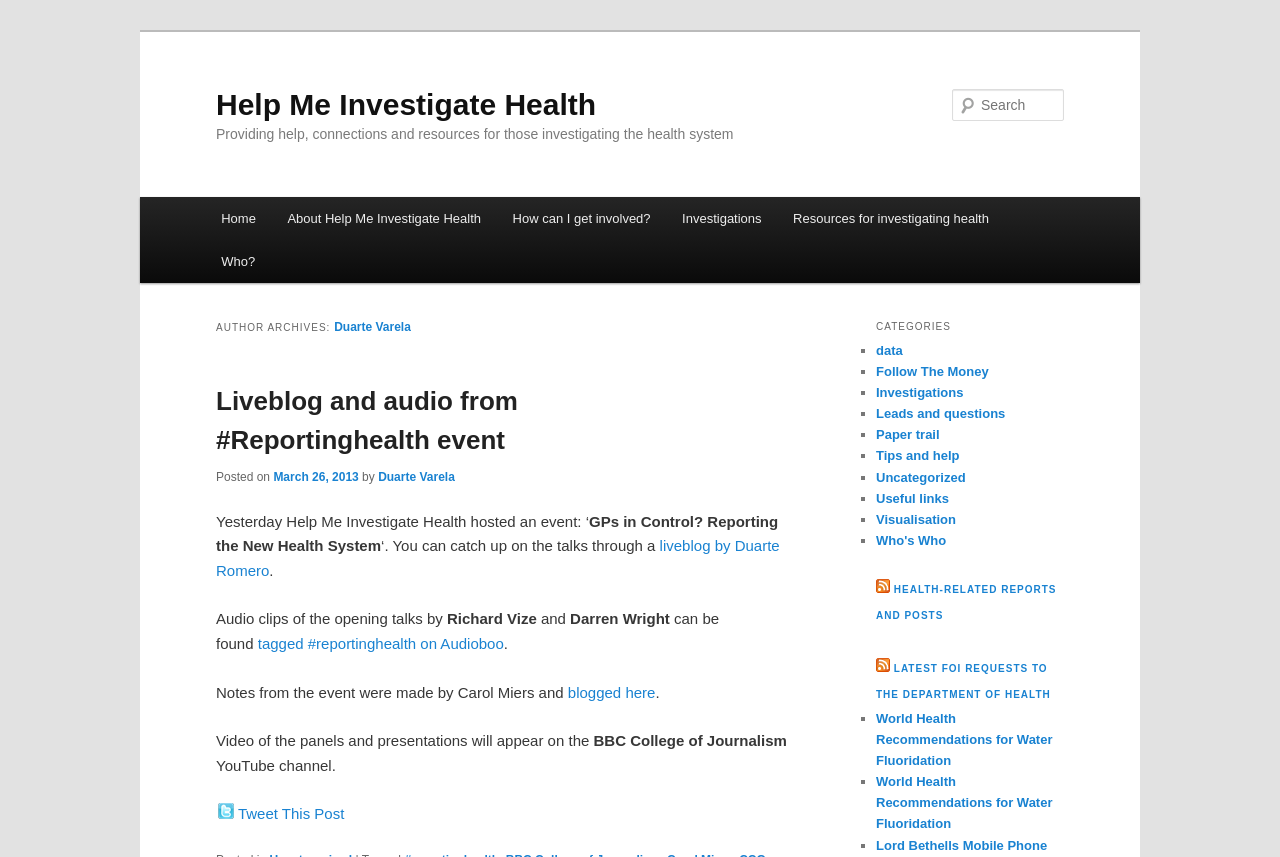Based on the visual content of the image, answer the question thoroughly: What is the category of the blog post 'Liveblog and audio from #Reportinghealth event'?

The answer can be found by looking at the categories listed under 'CATEGORIES' and finding the link 'Investigations' which indicates that the blog post 'Liveblog and audio from #Reportinghealth event' is categorized under 'Investigations'.